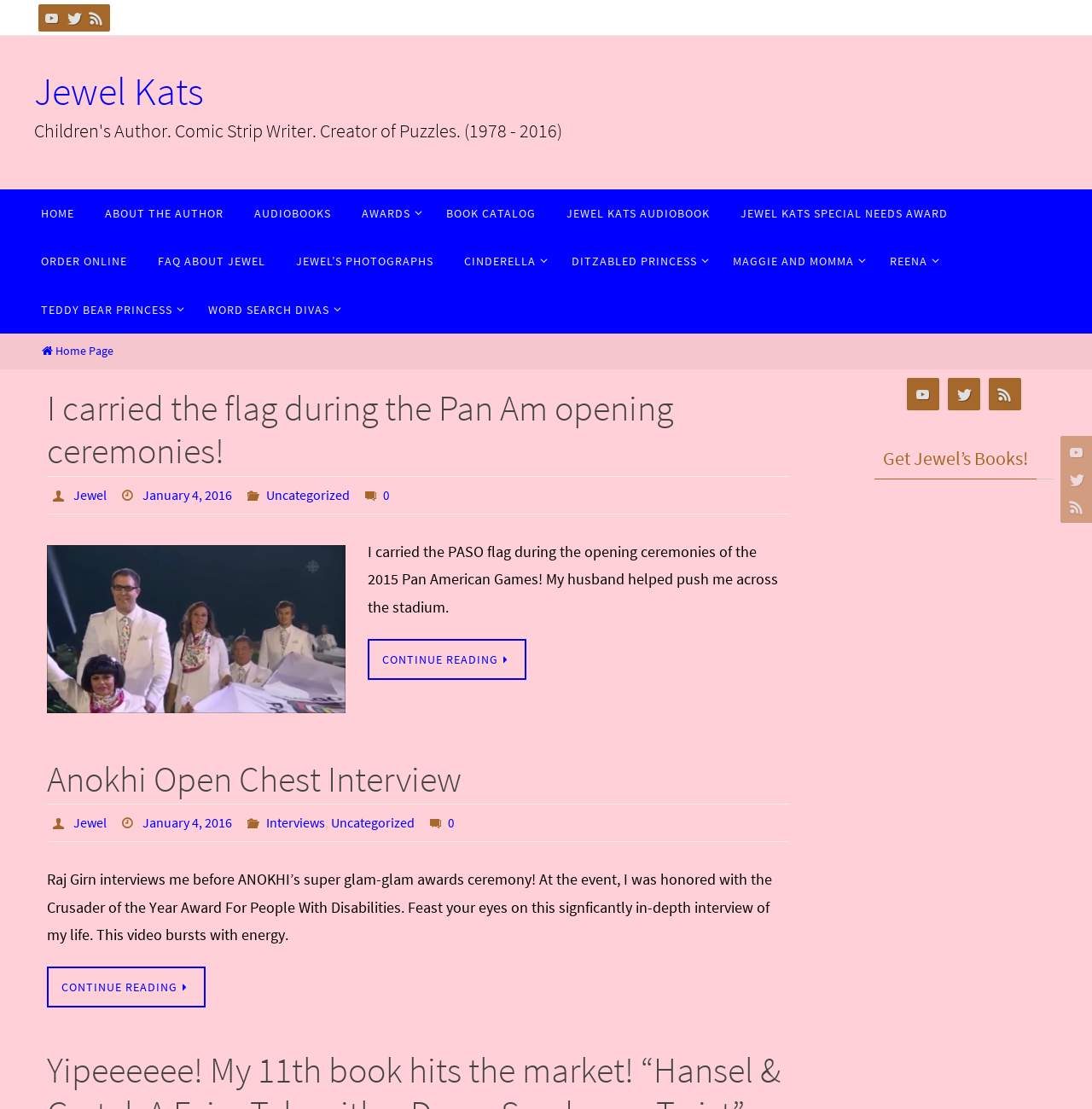What is the purpose of the webpage?
Look at the screenshot and respond with a single word or phrase.

To showcase Jewel Kats' work